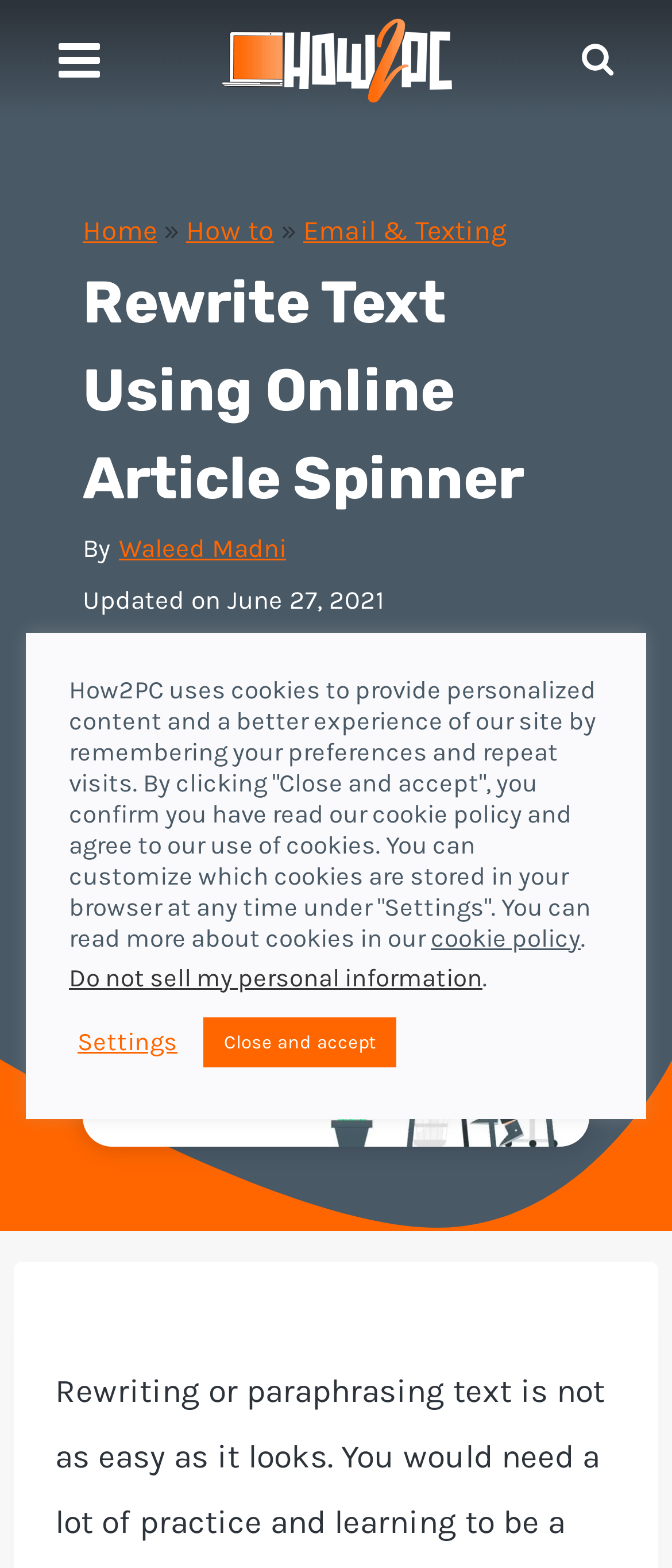Identify the bounding box coordinates of the region that should be clicked to execute the following instruction: "Open the menu".

[0.062, 0.017, 0.176, 0.06]